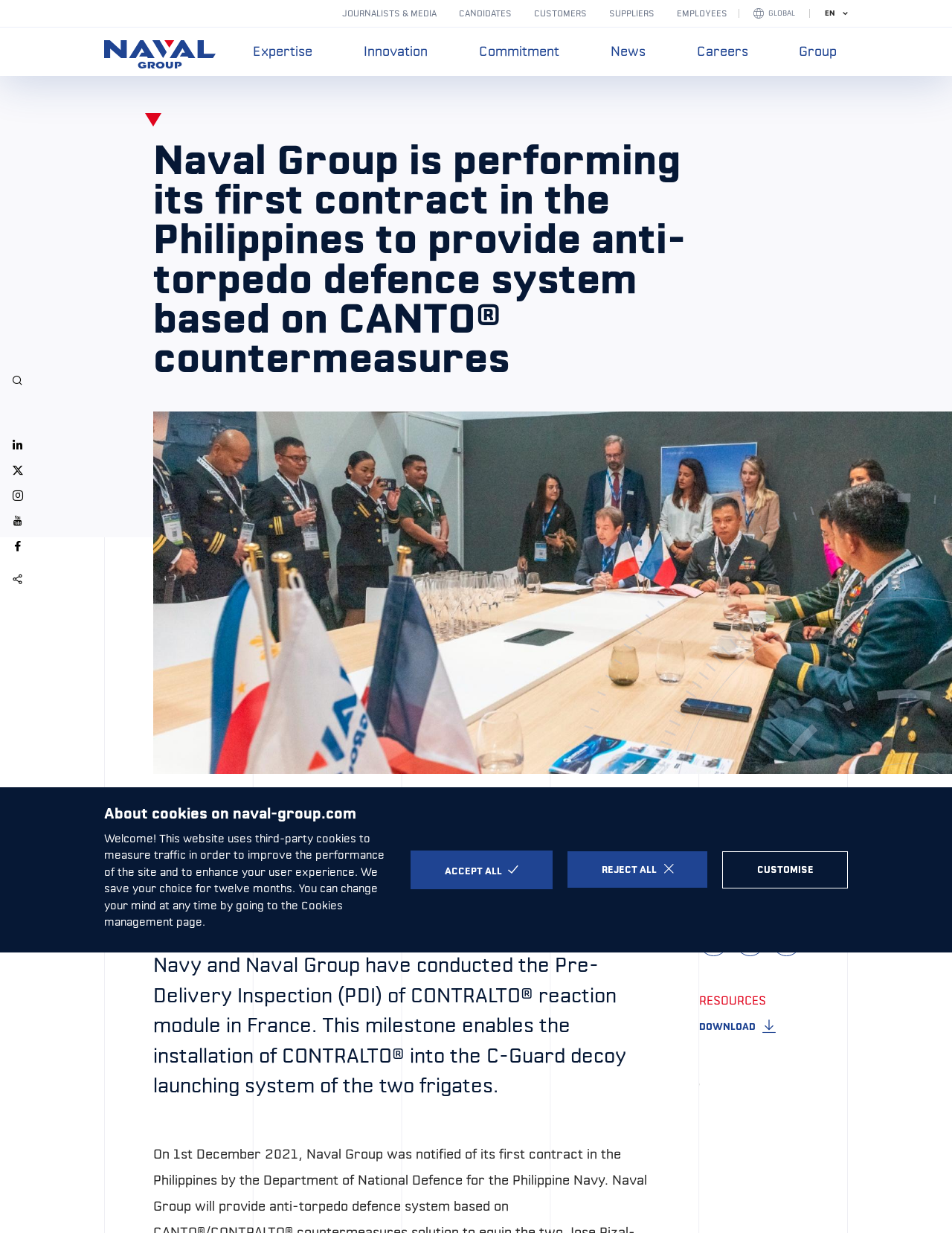Locate the bounding box coordinates of the region to be clicked to comply with the following instruction: "Click the 'CUSTOMISE' button". The coordinates must be four float numbers between 0 and 1, in the form [left, top, right, bottom].

[0.759, 0.69, 0.891, 0.72]